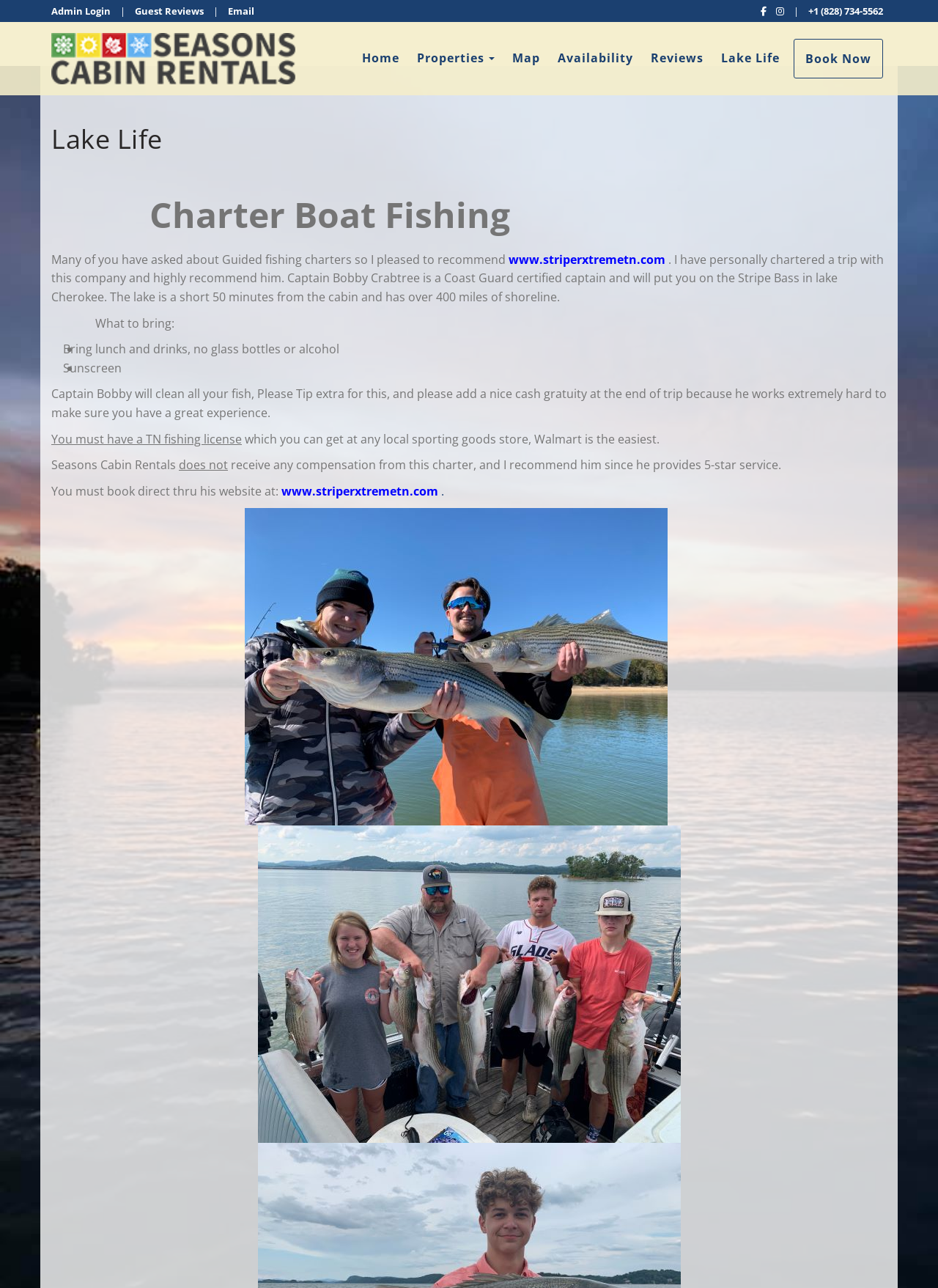Determine the bounding box coordinates of the region that needs to be clicked to achieve the task: "Click the 'Click Here' button".

None